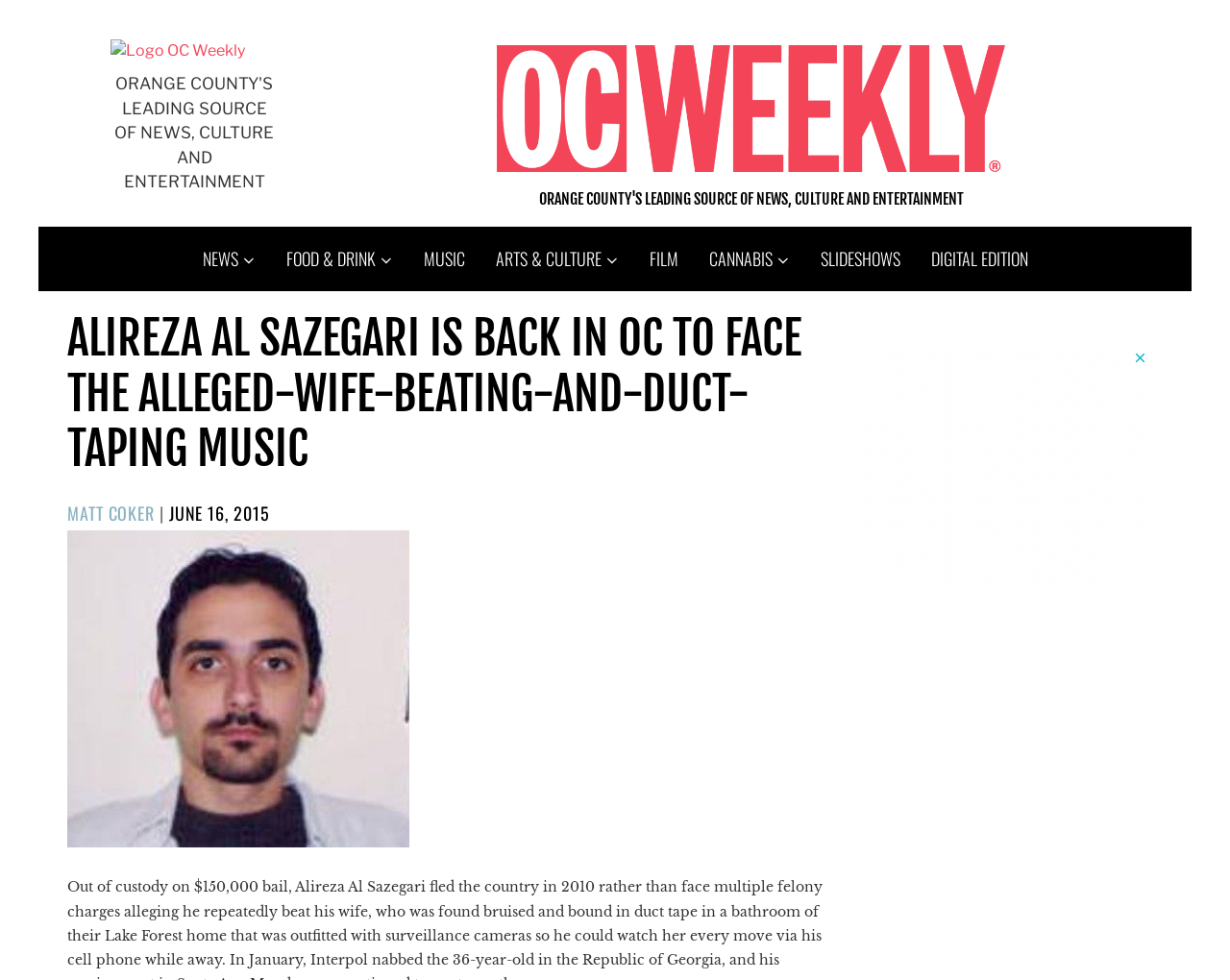Give the bounding box coordinates for the element described as: "Digital Edition".

[0.744, 0.231, 0.848, 0.297]